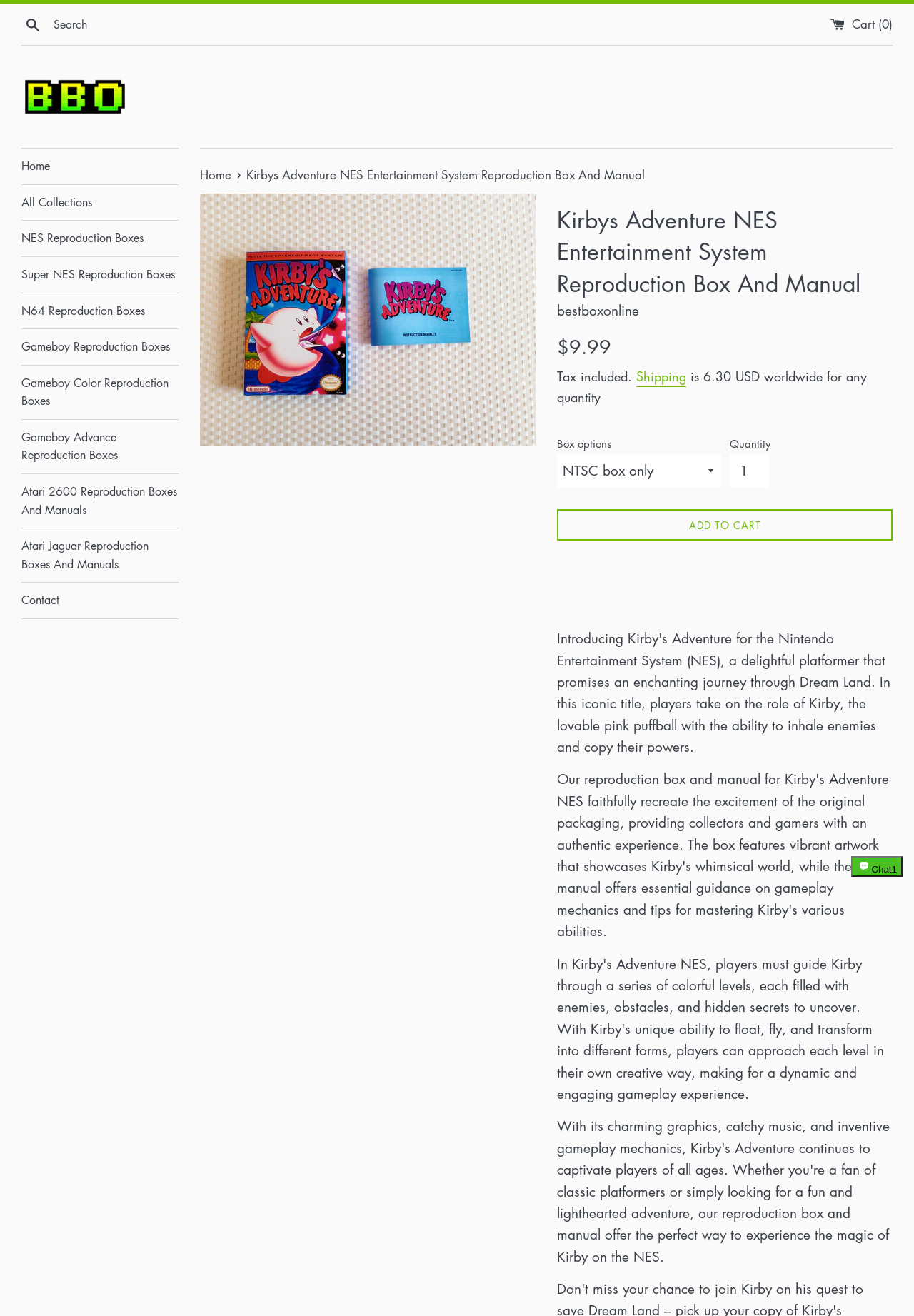Please mark the bounding box coordinates of the area that should be clicked to carry out the instruction: "Search for products".

[0.023, 0.007, 0.195, 0.03]